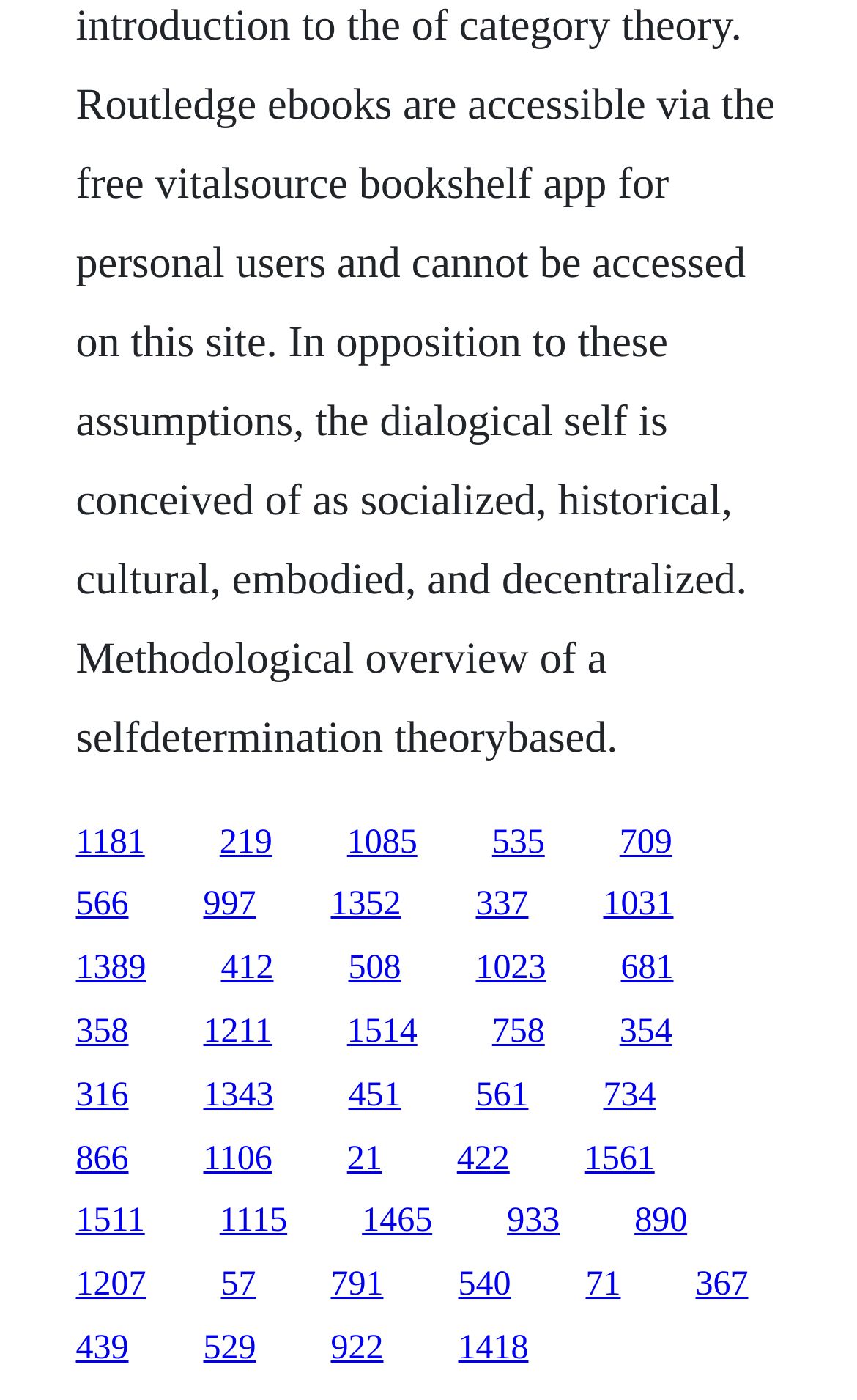Pinpoint the bounding box coordinates of the area that must be clicked to complete this instruction: "go to the fifteenth link".

[0.723, 0.724, 0.784, 0.75]